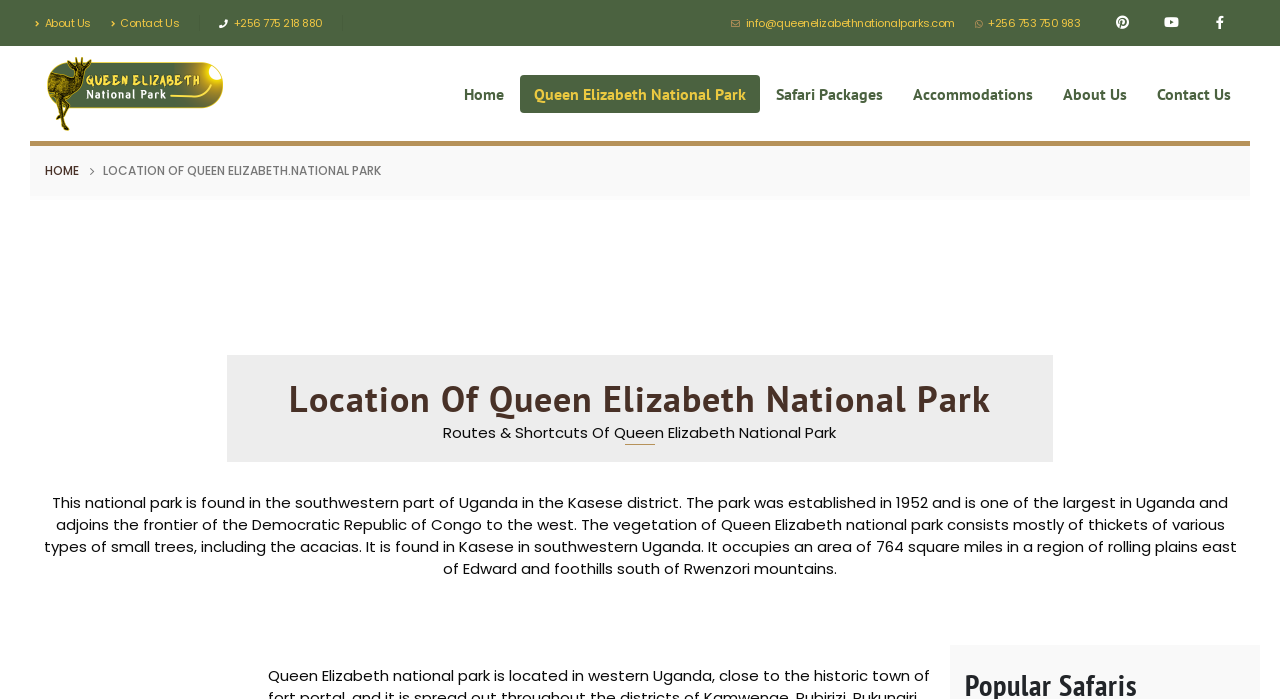Find the bounding box coordinates of the element to click in order to complete this instruction: "Click on About Us". The bounding box coordinates must be four float numbers between 0 and 1, denoted as [left, top, right, bottom].

[0.027, 0.006, 0.079, 0.06]